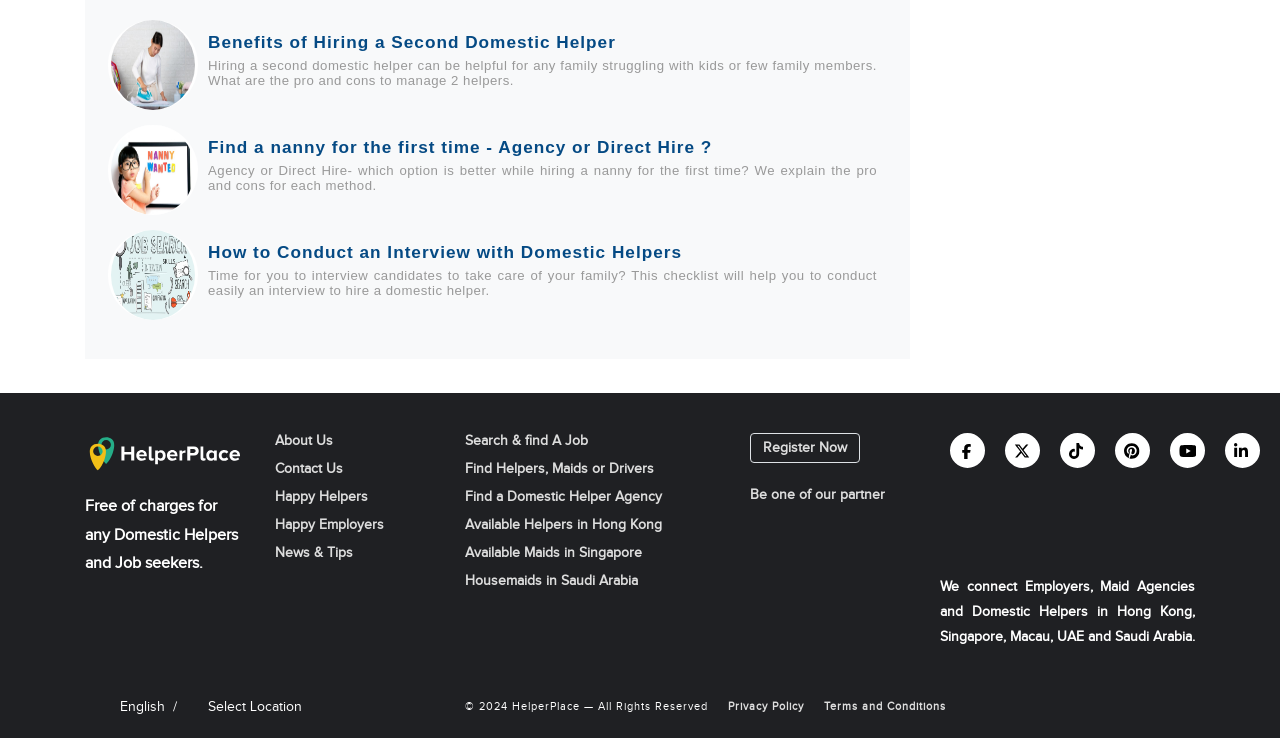What is the purpose of this website?
Please respond to the question with a detailed and thorough explanation.

Based on the website's content, it appears to be a platform that connects employers with domestic helpers, maid agencies, and job seekers in various locations such as Hong Kong, Singapore, Macau, UAE, and Saudi Arabia. The website provides resources and tools for employers to find and hire domestic helpers, and for job seekers to find employment opportunities.